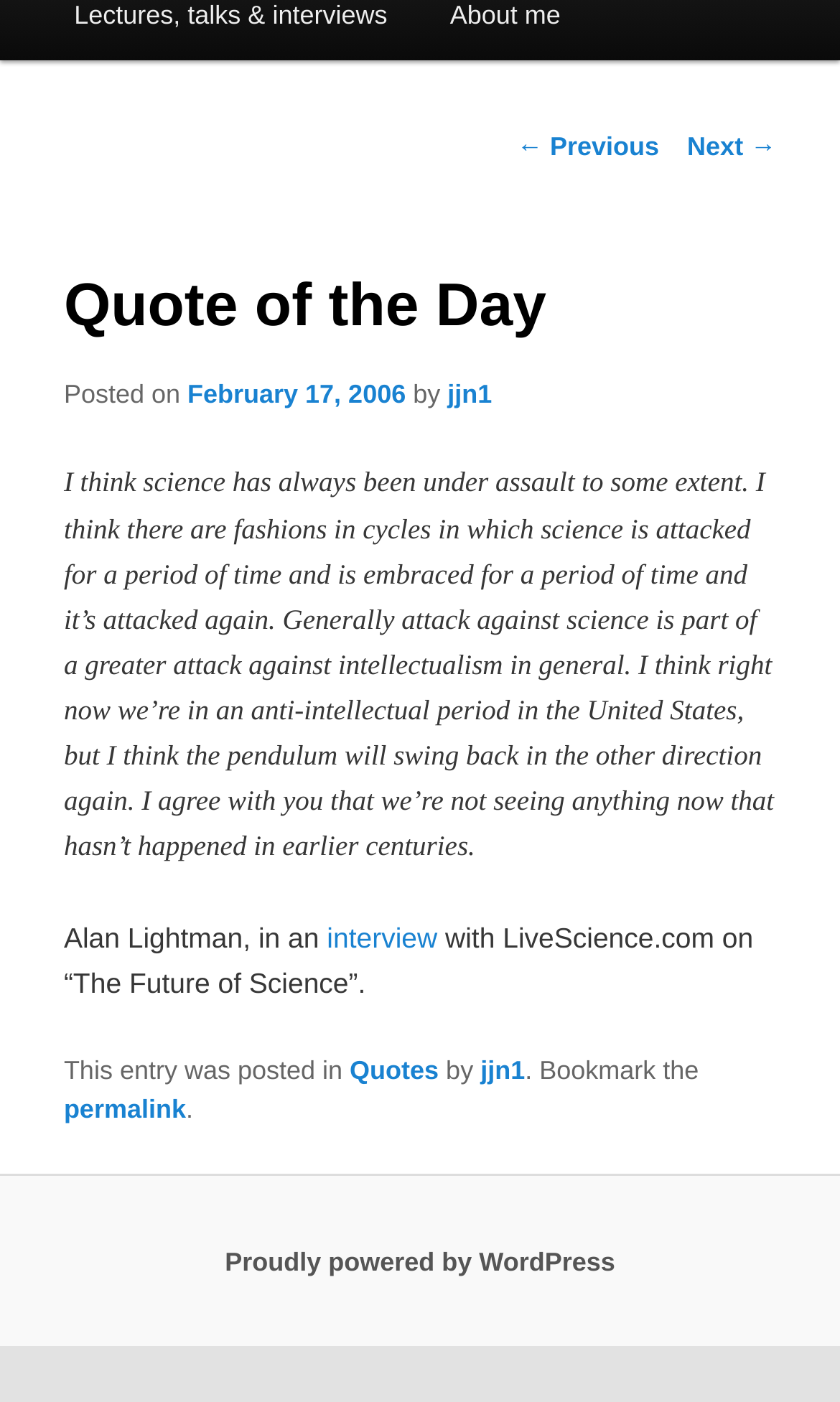Based on the provided description, "Quotes", find the bounding box of the corresponding UI element in the screenshot.

[0.416, 0.753, 0.522, 0.774]